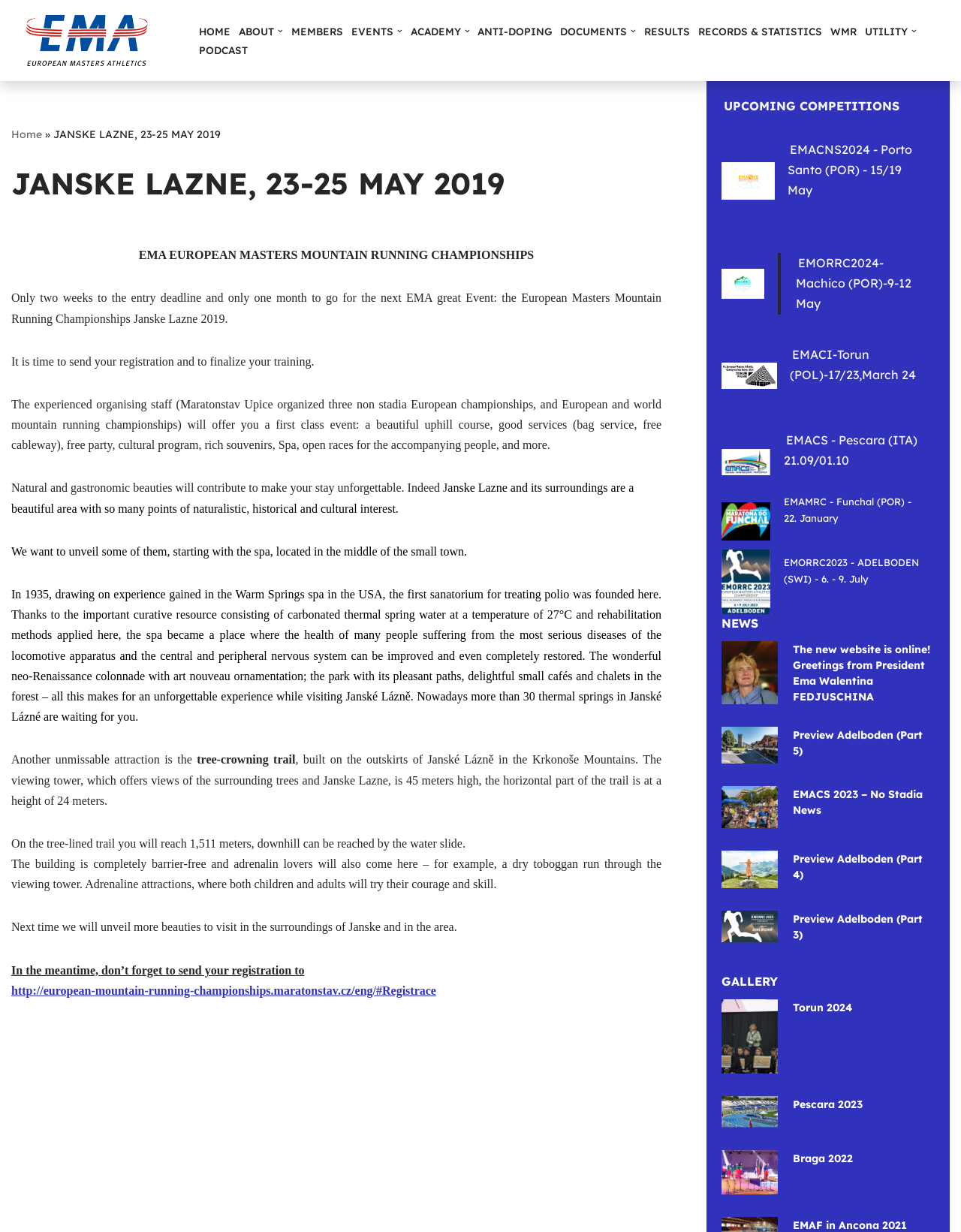What is the temperature of the carbonated thermal spring water?
Look at the screenshot and respond with one word or a short phrase.

27°C